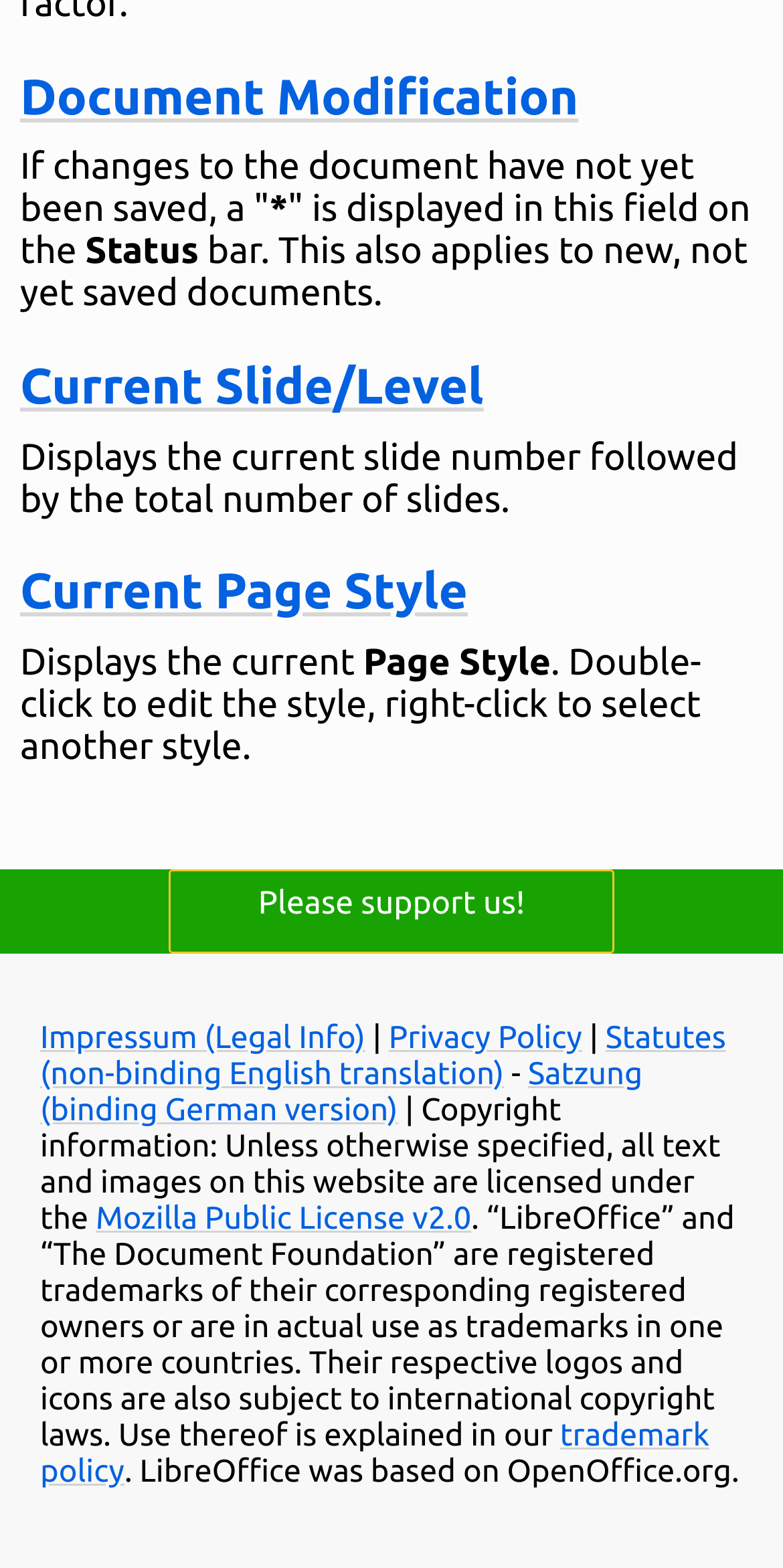Determine the bounding box coordinates of the clickable region to follow the instruction: "View 'Current Slide/Level'".

[0.026, 0.228, 0.618, 0.264]